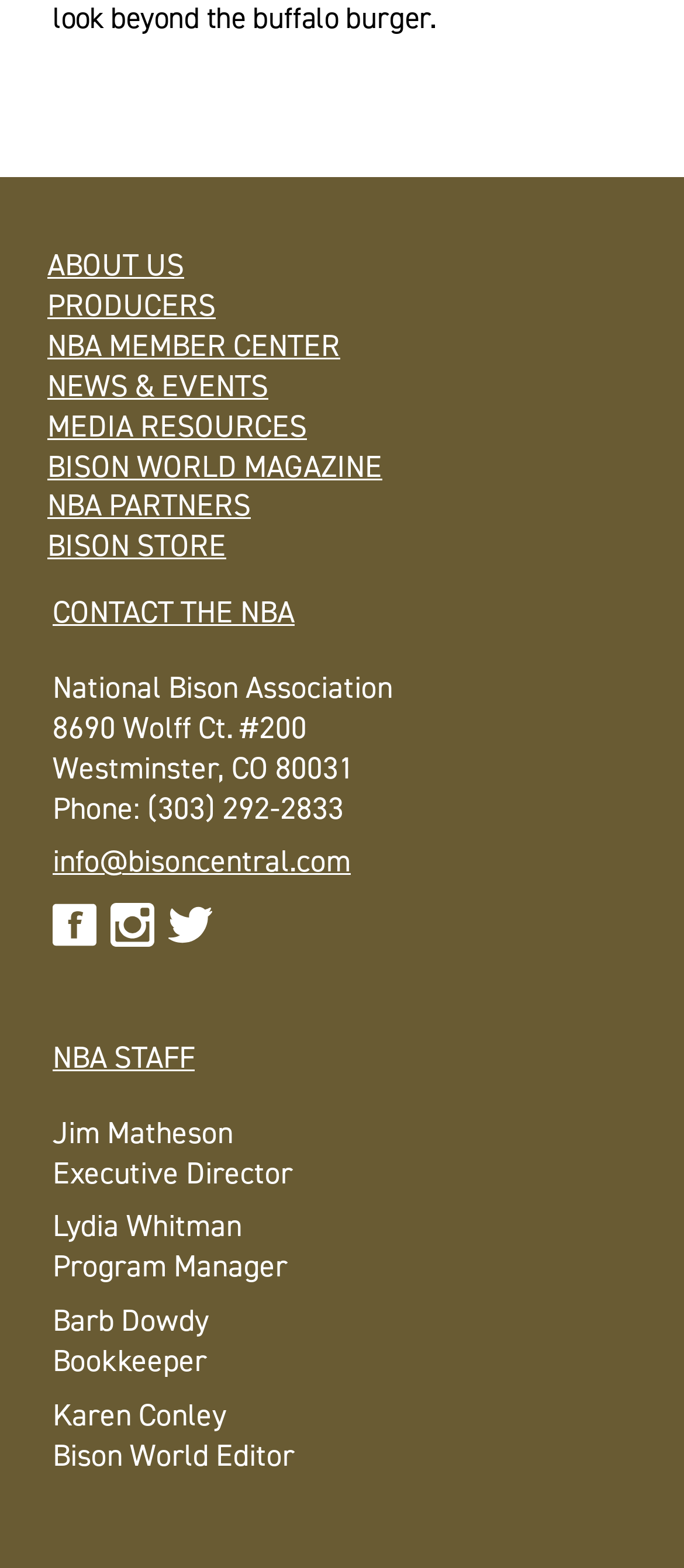Determine the bounding box coordinates of the UI element described below. Use the format (top-left x, top-left y, bottom-right x, bottom-right y) with floating point numbers between 0 and 1: NBA PARTNERS

[0.069, 0.309, 0.367, 0.336]